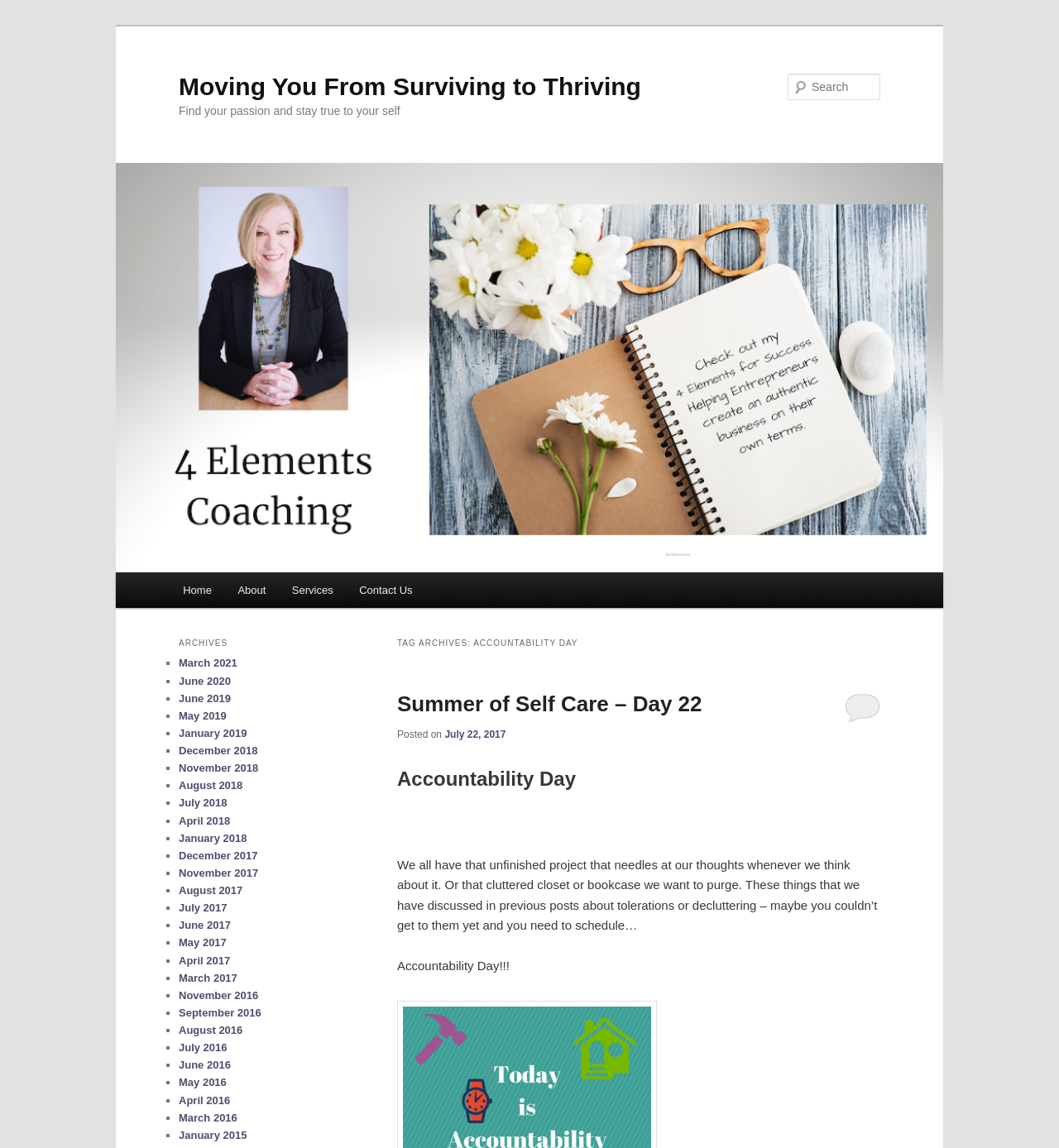Please identify the bounding box coordinates of the element on the webpage that should be clicked to follow this instruction: "Explore archives for July 2017". The bounding box coordinates should be given as four float numbers between 0 and 1, formatted as [left, top, right, bottom].

[0.169, 0.785, 0.214, 0.796]